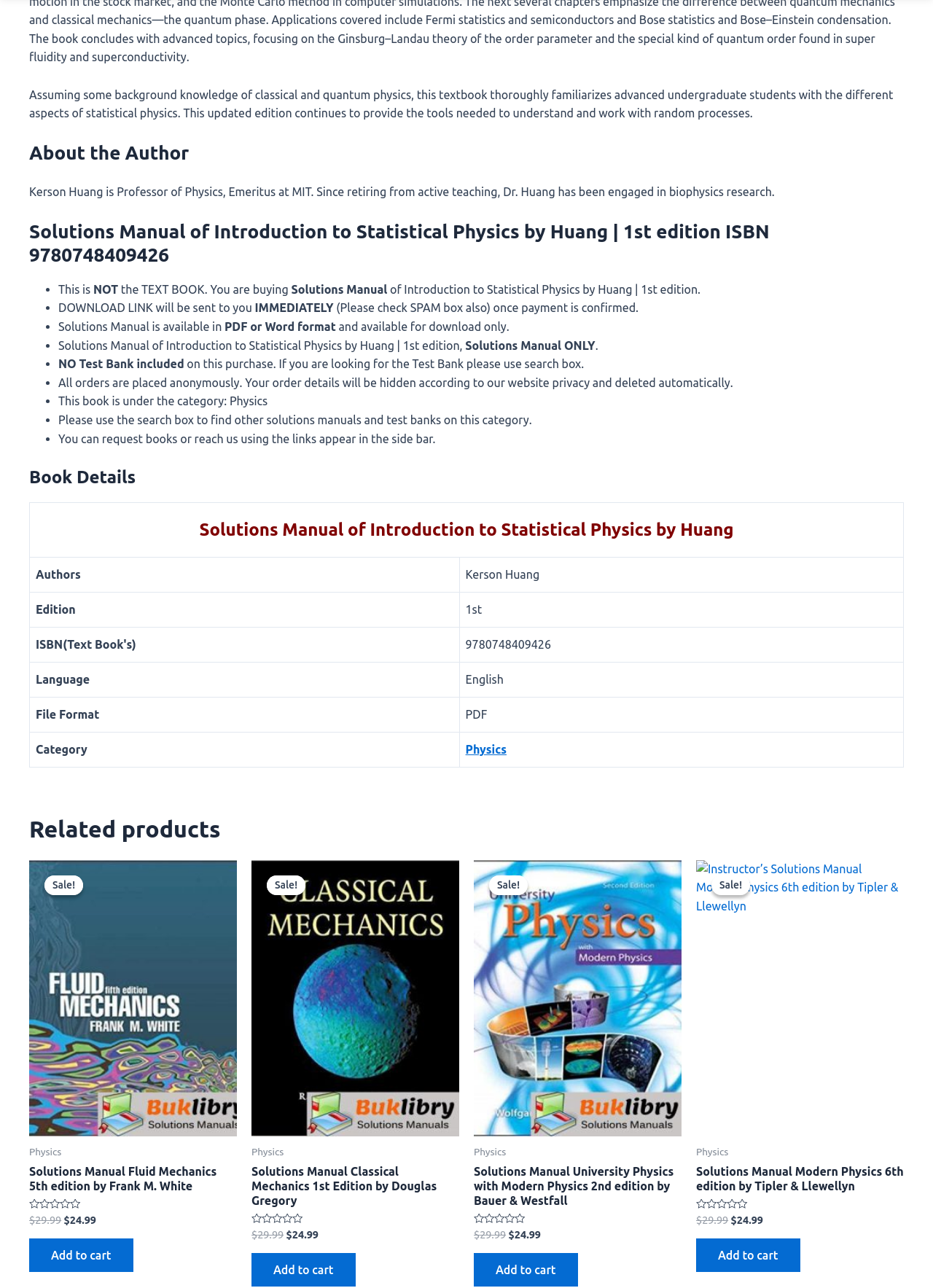Given the element description "parent_node: Sale!" in the screenshot, predict the bounding box coordinates of that UI element.

[0.27, 0.668, 0.492, 0.883]